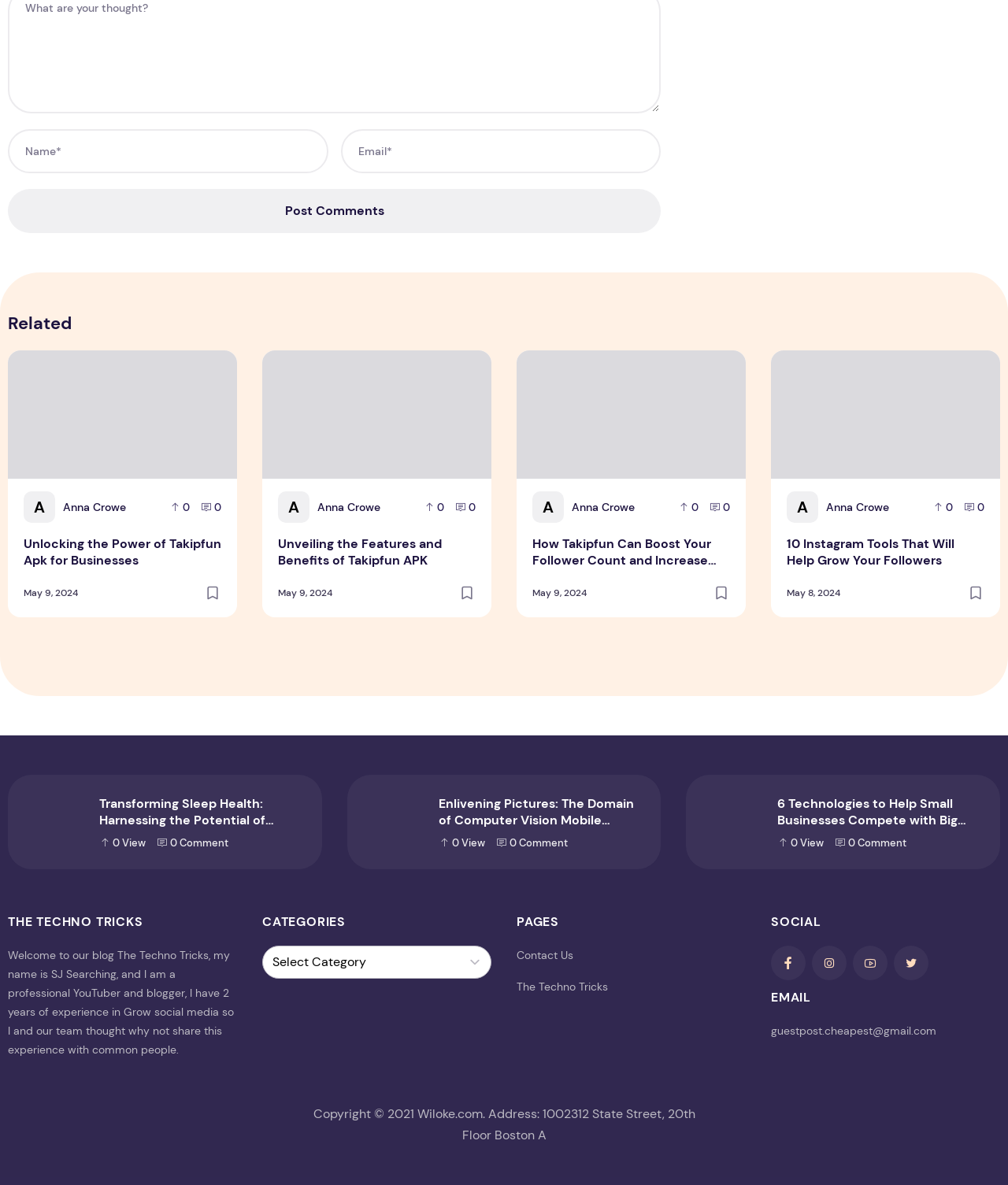Respond to the question below with a single word or phrase:
What is the date of the second article?

May 9, 2024